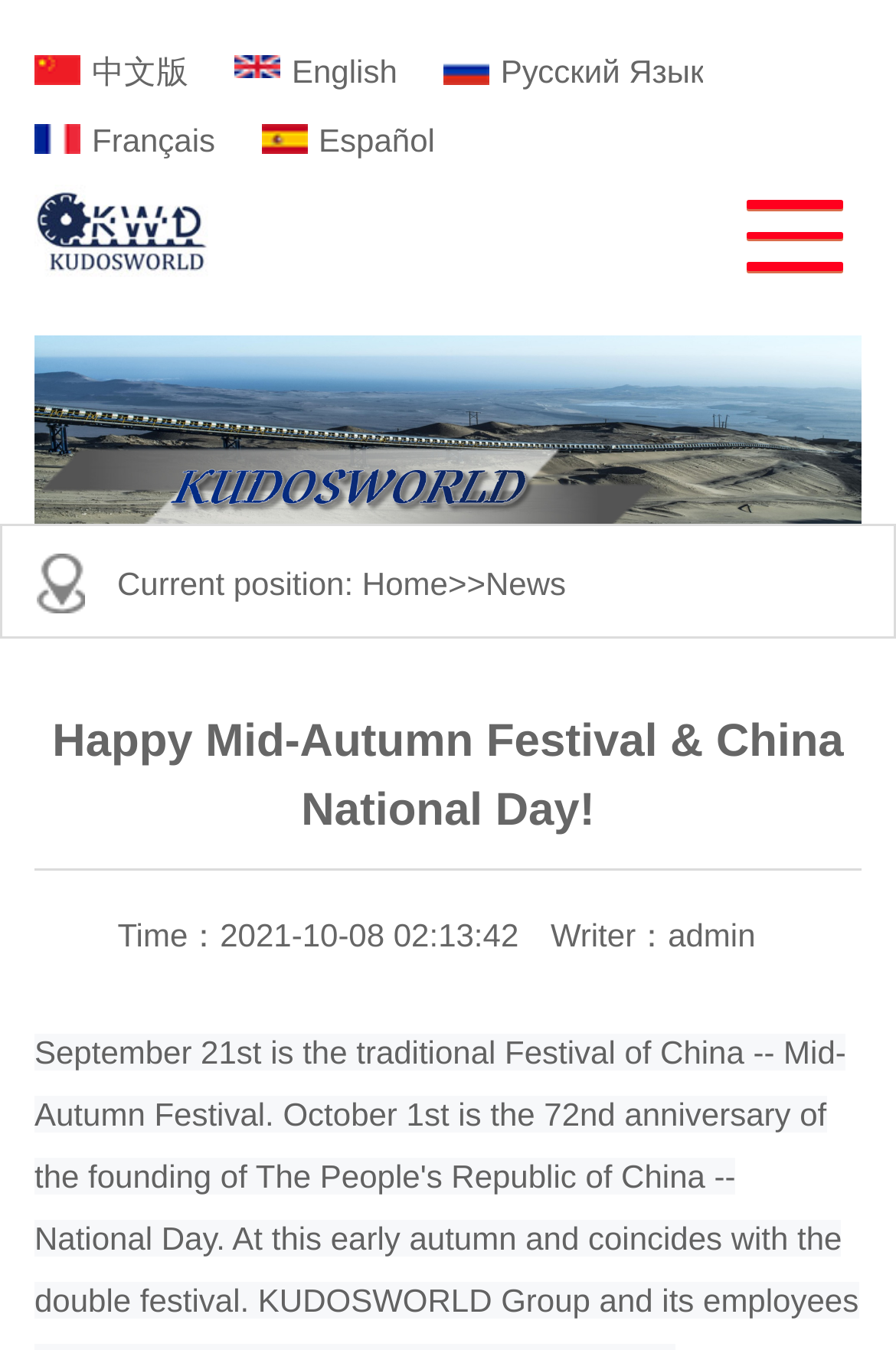Provide a single word or phrase answer to the question: 
When was the article on this webpage published?

2021-10-08 02:13:42